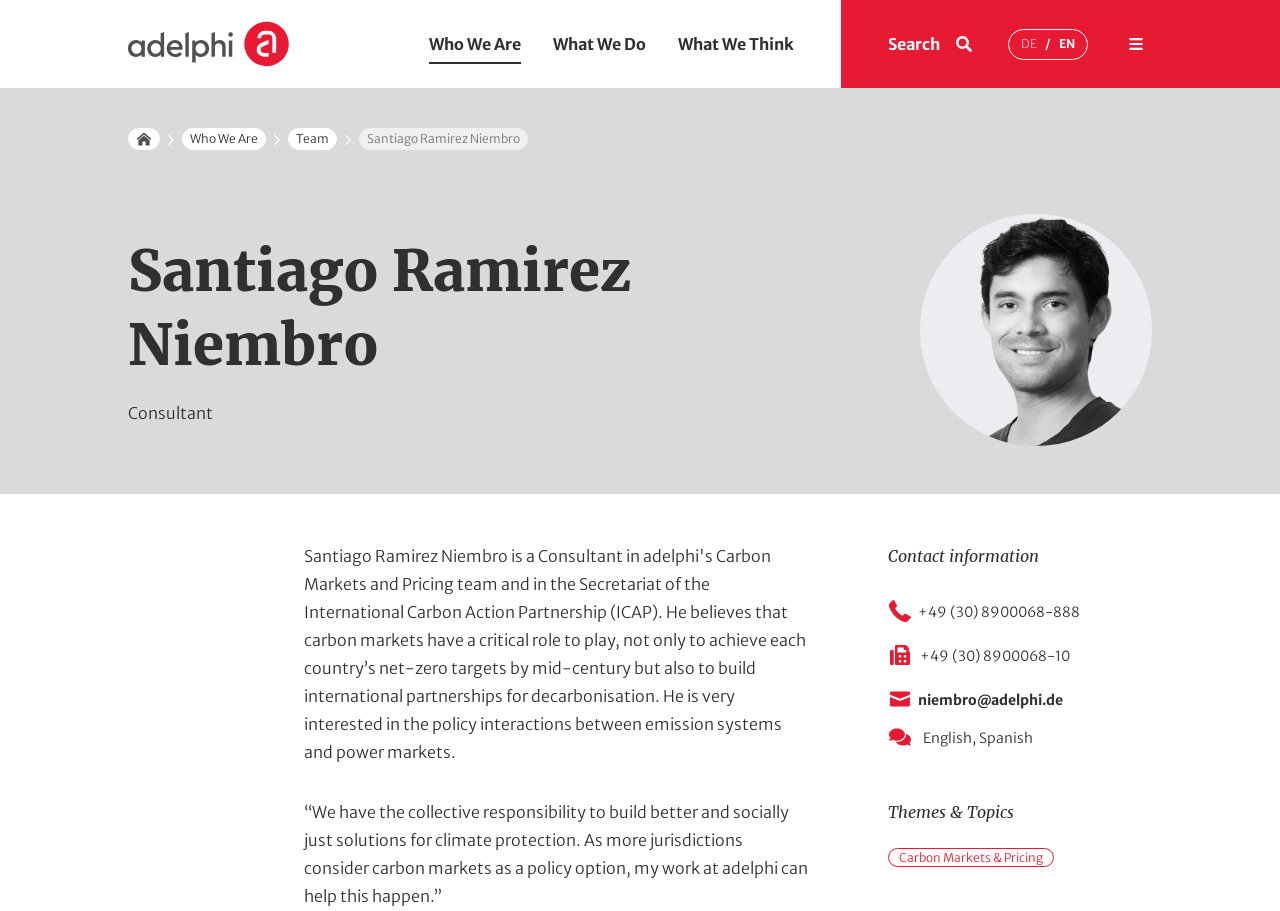Respond to the following query with just one word or a short phrase: 
What is the name of the person on this webpage?

Santiago Ramirez Niembro